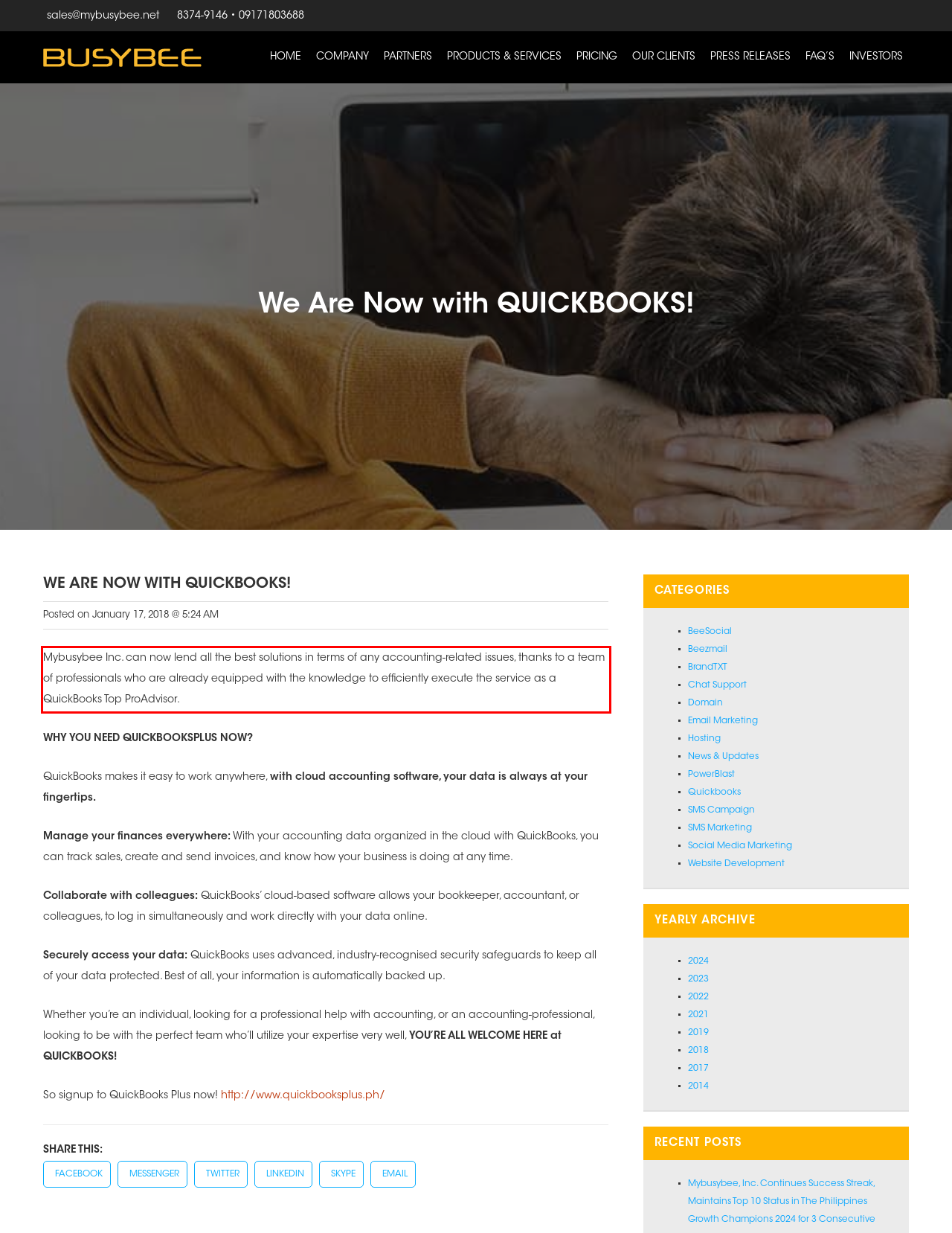You are looking at a screenshot of a webpage with a red rectangle bounding box. Use OCR to identify and extract the text content found inside this red bounding box.

Mybusybee Inc. can now lend all the best solutions in terms of any accounting-related issues, thanks to a team of professionals who are already equipped with the knowledge to efficiently execute the service as a QuickBooks Top ProAdvisor.